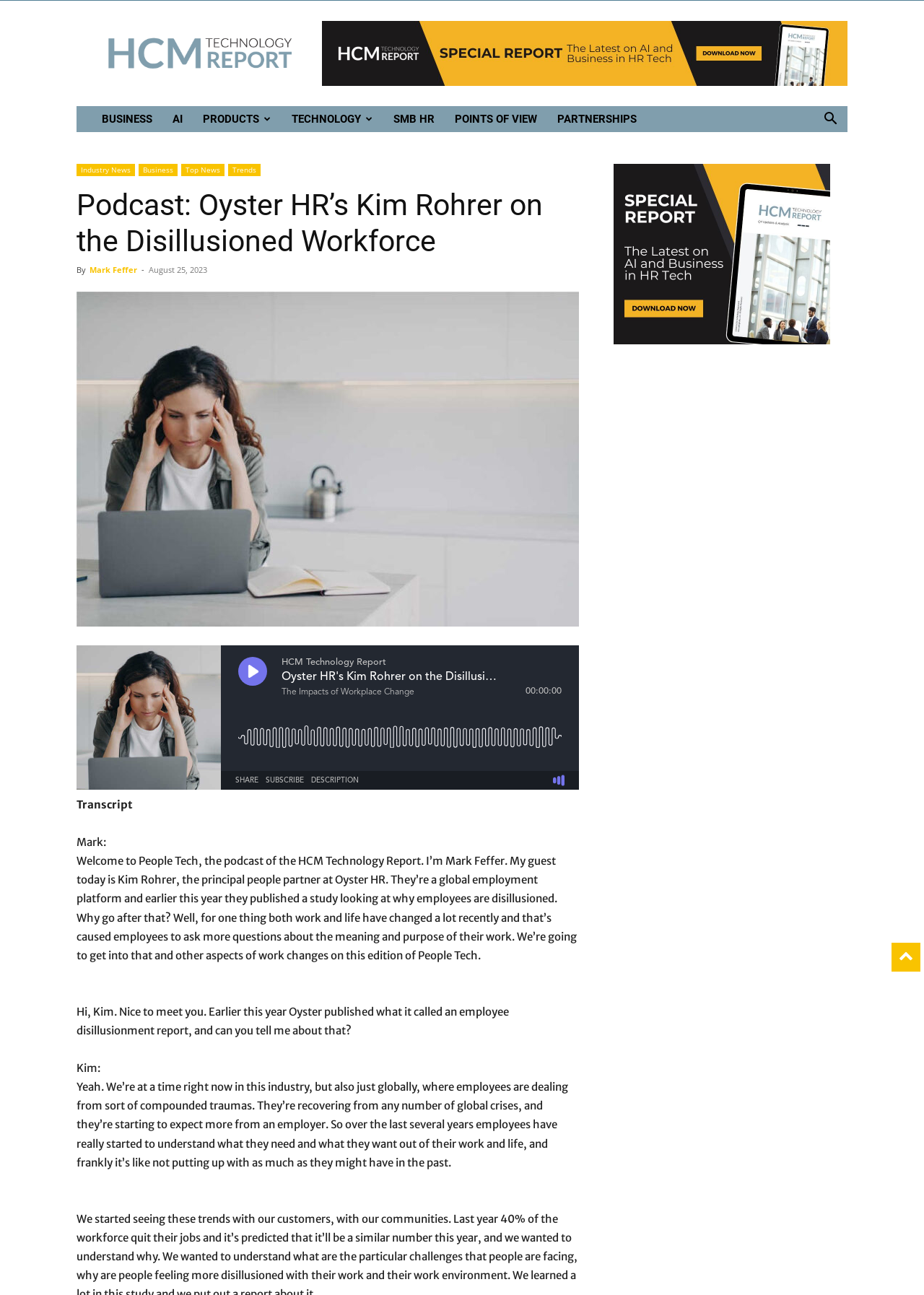Can you find the bounding box coordinates of the area I should click to execute the following instruction: "Click on Industry News"?

[0.083, 0.127, 0.146, 0.136]